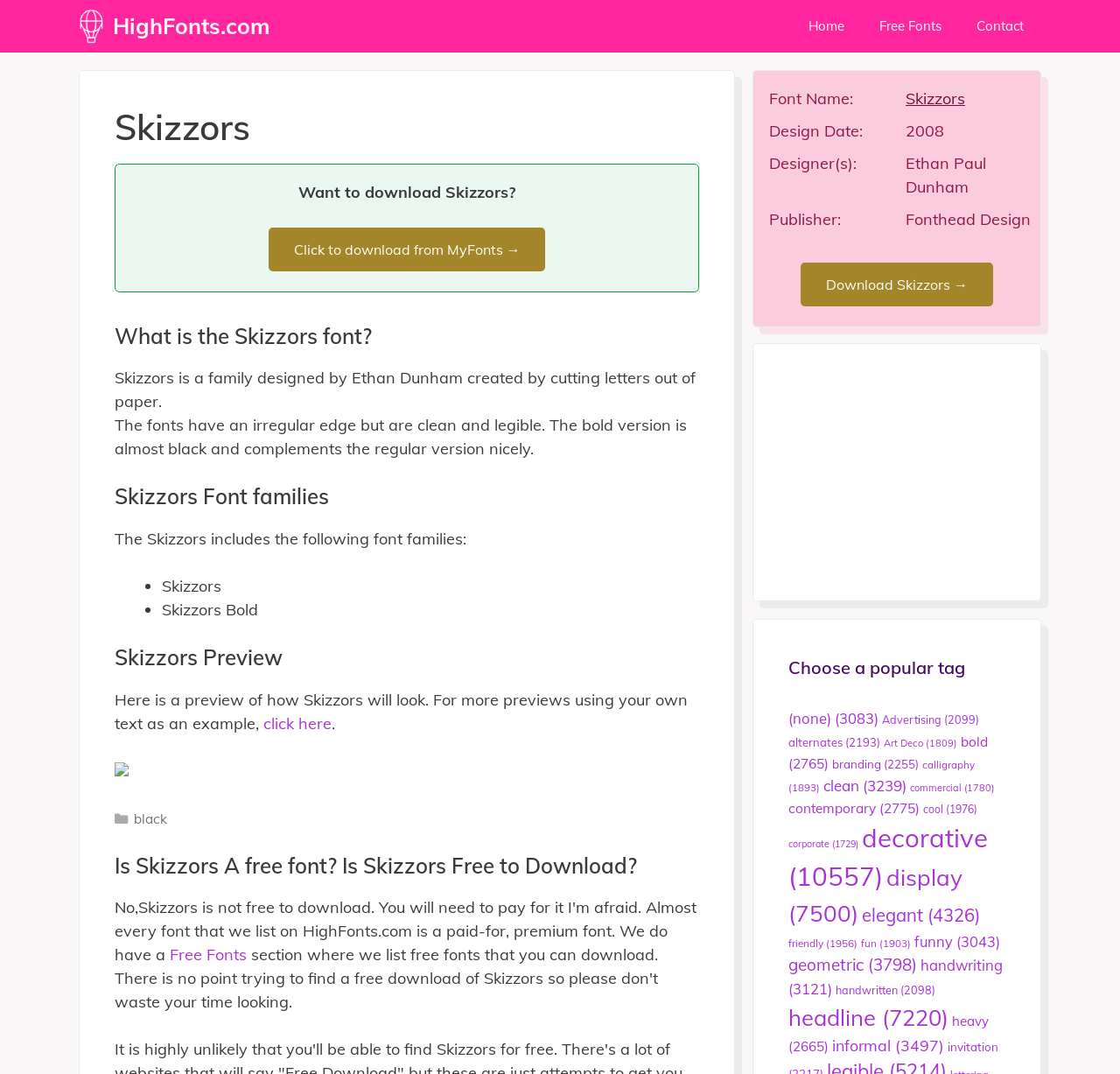What is the design date of the Skizzors font?
Based on the screenshot, give a detailed explanation to answer the question.

The design date of the Skizzors font is mentioned as 2008 in the 'Design Date:' section.